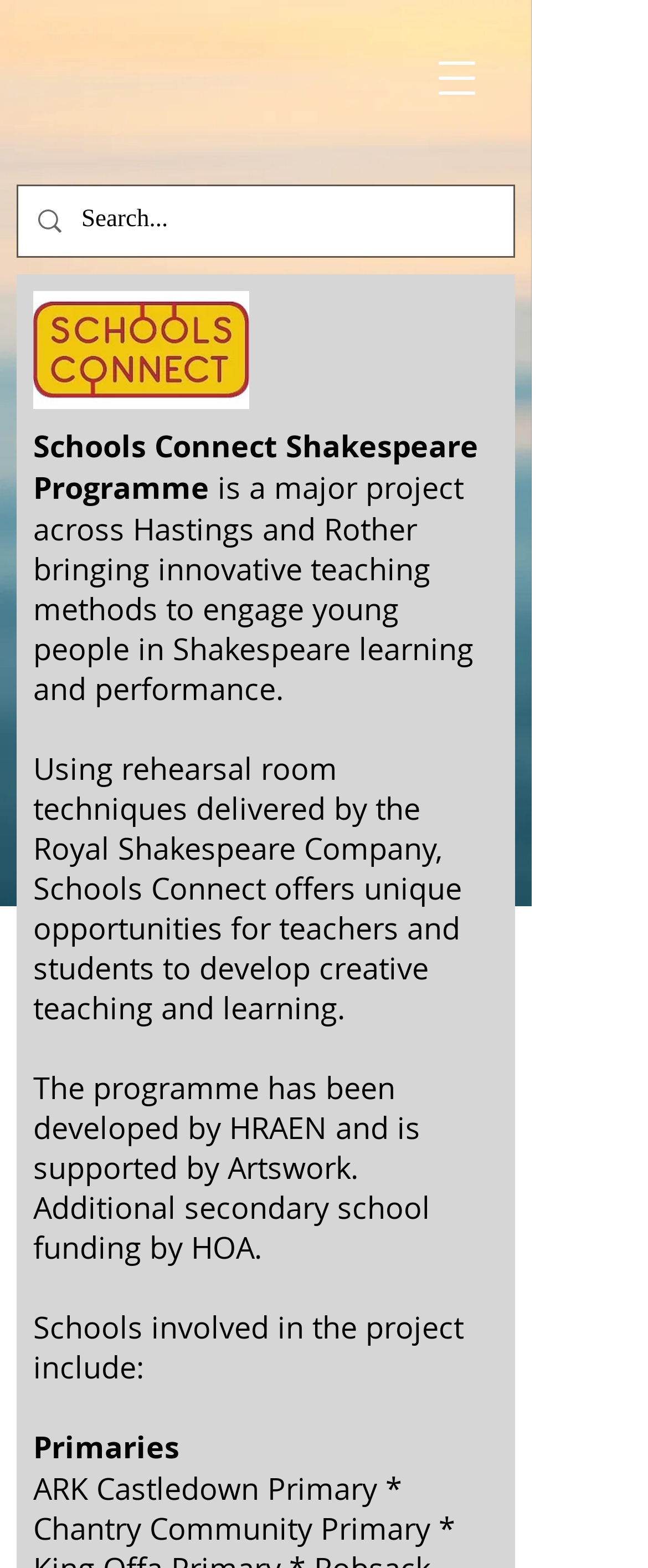What is the name of the project?
Please ensure your answer to the question is detailed and covers all necessary aspects.

I found the answer by looking at the StaticText element with the text 'Schools Connect Shakespeare Programme' which is a prominent heading on the webpage, indicating the name of the project.